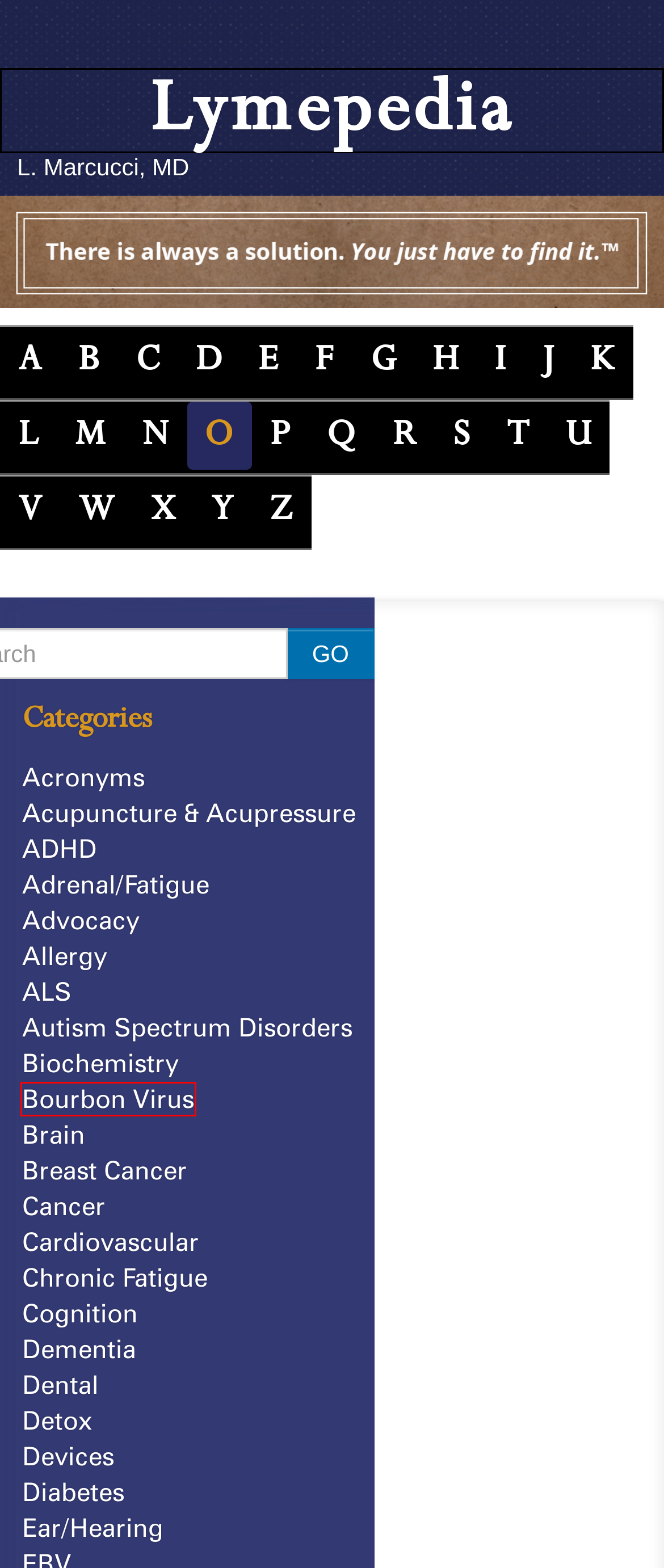After examining the screenshot of a webpage with a red bounding box, choose the most accurate webpage description that corresponds to the new page after clicking the element inside the red box. Here are the candidates:
A. Allergy Archives - LymePedia
B. Ear/Hearing Archives - LymePedia
C. Adrenal/Fatigue Archives - LymePedia
D. Welcome to LymePedia - LymePedia
E. ADHD Archives - LymePedia
F. News - LymePedia
G. Bourbon Virus Archives - LymePedia
H. Brain Archives - LymePedia

G